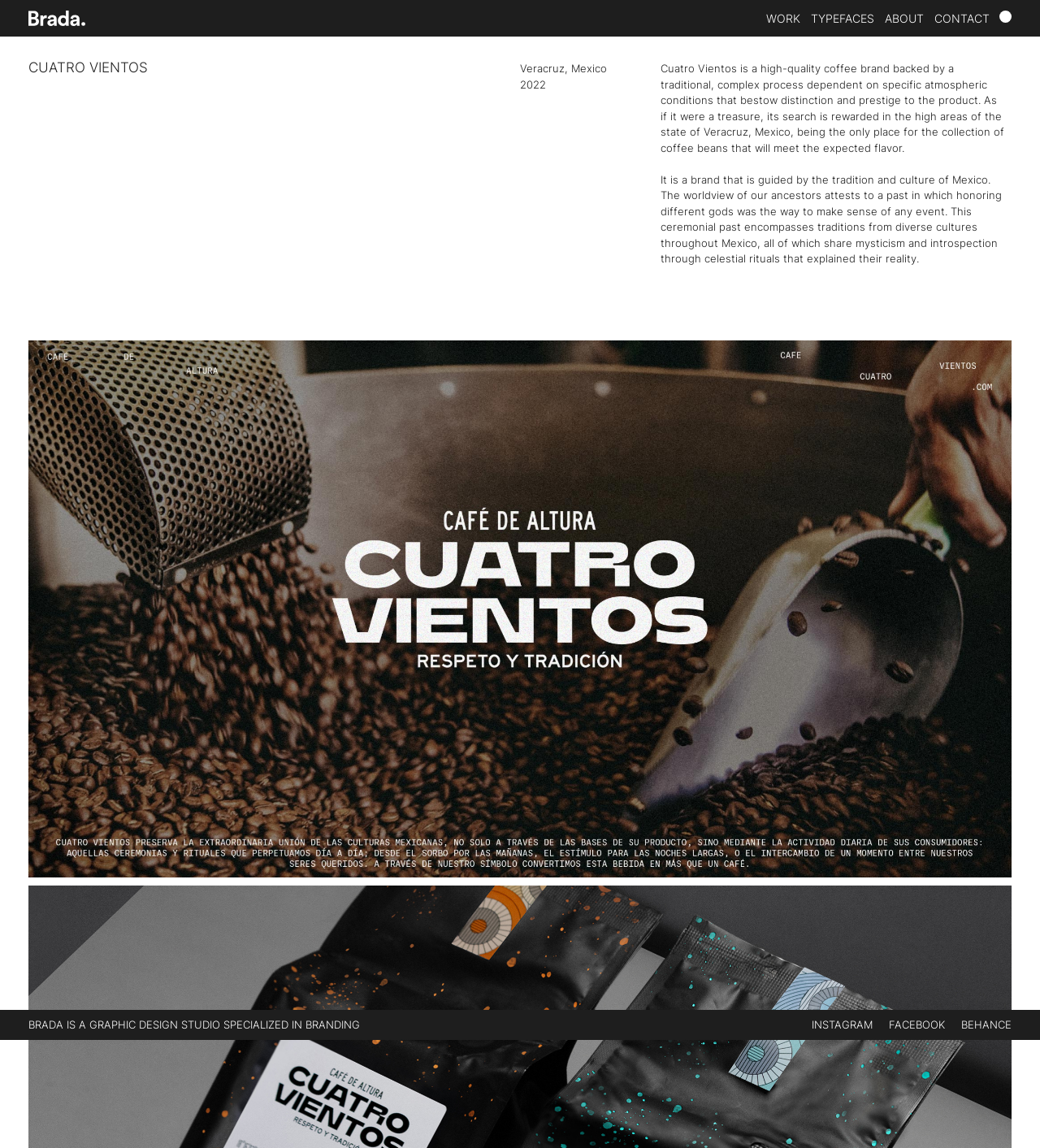Using the webpage screenshot, find the UI element described by Behance. Provide the bounding box coordinates in the format (top-left x, top-left y, bottom-right x, bottom-right y), ensuring all values are floating point numbers between 0 and 1.

[0.924, 0.887, 0.973, 0.898]